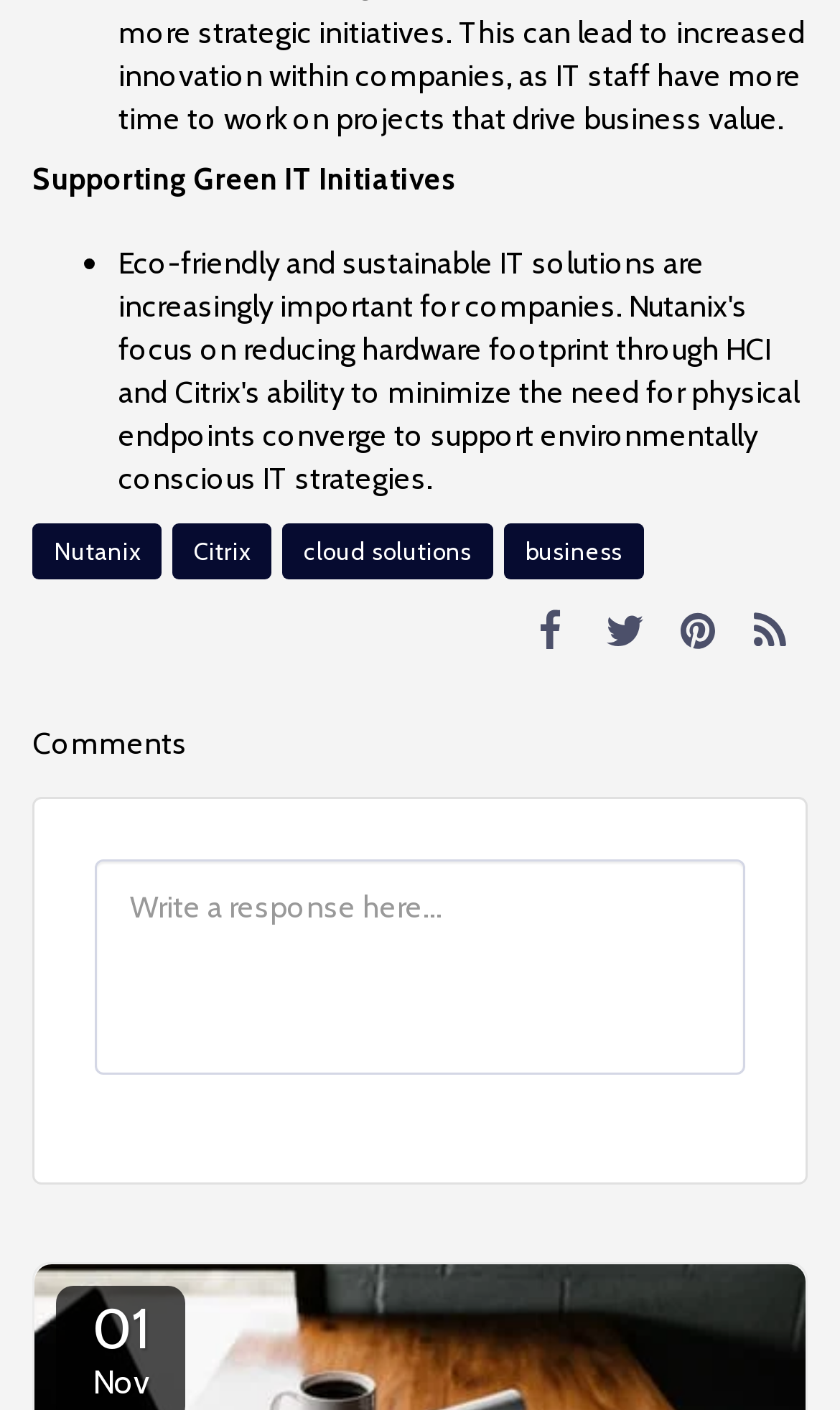What companies are mentioned on the webpage?
Provide an in-depth and detailed answer to the question.

The webpage mentions two companies, 'Nutanix' and 'Citrix', as links in the middle section of the webpage, indicating their involvement in Green IT Initiatives.